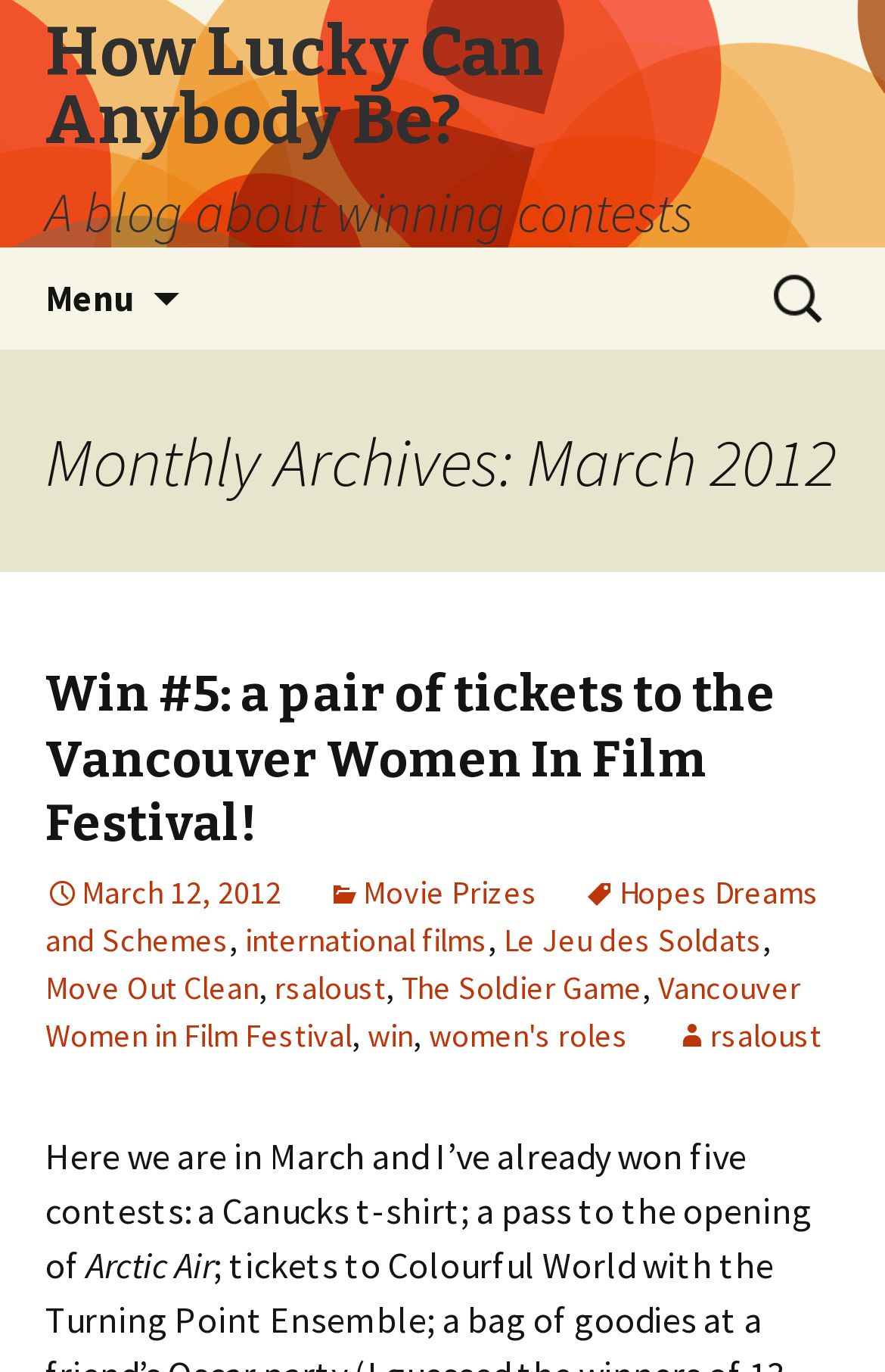Could you provide the bounding box coordinates for the portion of the screen to click to complete this instruction: "Read the 'Win #5: a pair of tickets to the Vancouver Women In Film Festival!' post"?

[0.051, 0.483, 0.877, 0.622]